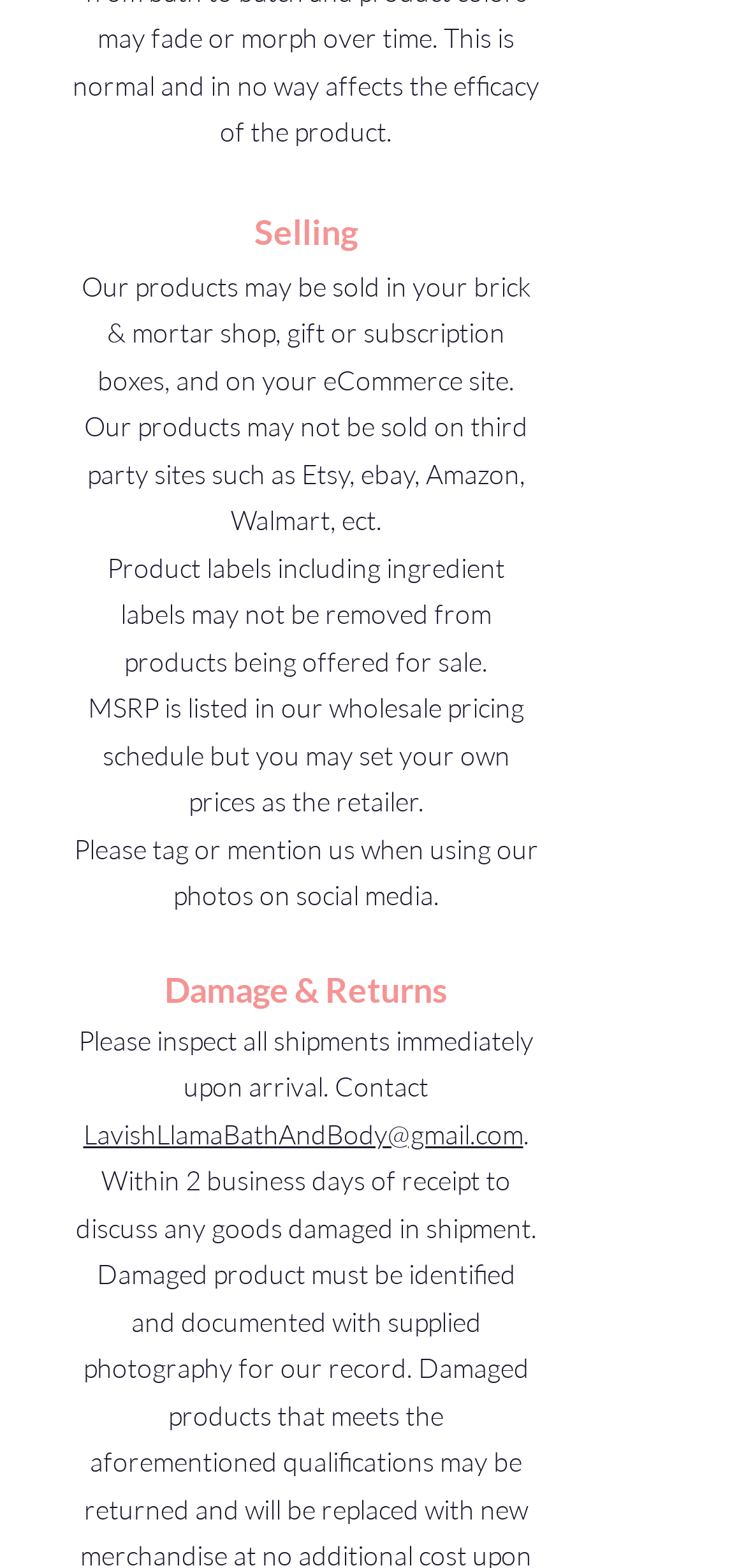What should be done with product labels?
Please provide a comprehensive answer to the question based on the webpage screenshot.

According to the webpage, product labels including ingredient labels may not be removed from products being offered for sale, as stated in the fourth StaticText element 'Product labels including ingredient labels may not be removed from products being offered for sale.'